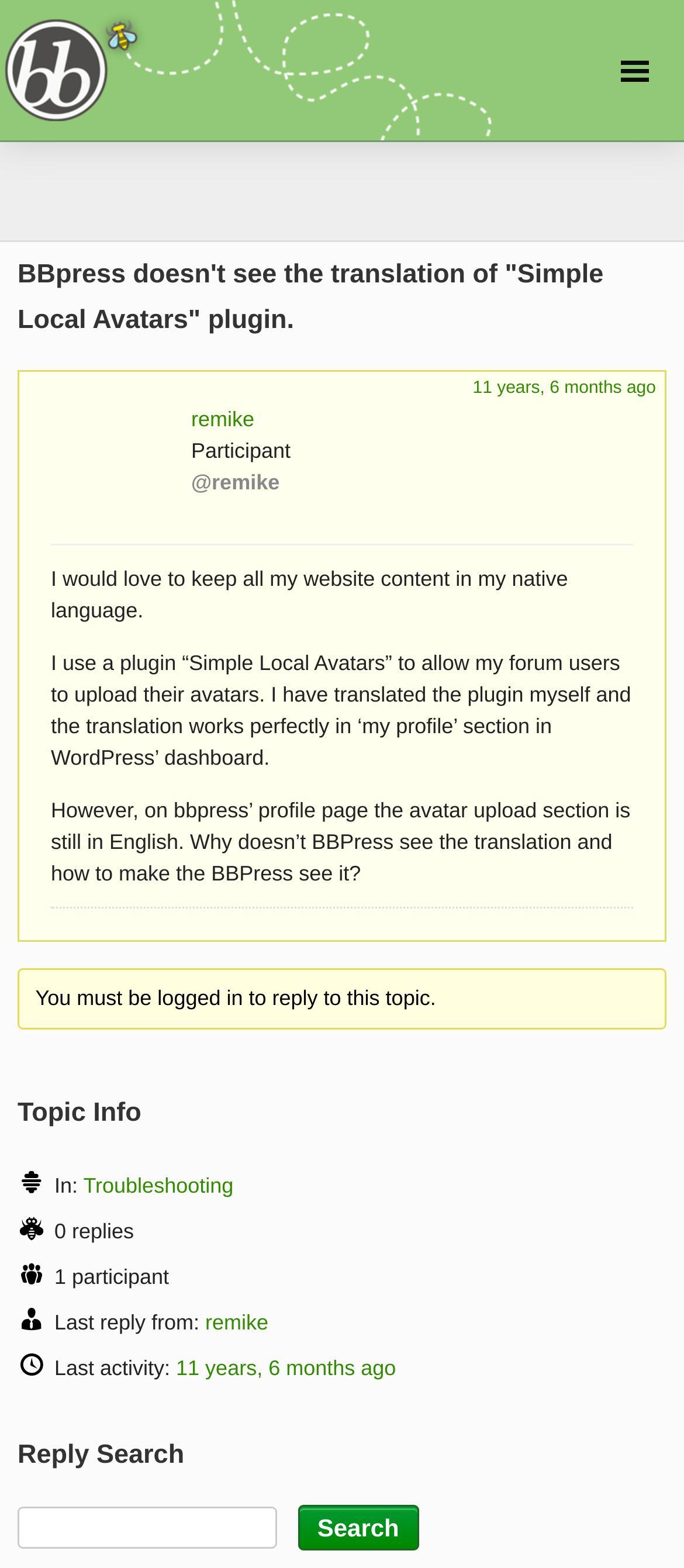Identify the bounding box coordinates of the part that should be clicked to carry out this instruction: "Click the search button".

[0.436, 0.96, 0.612, 0.989]